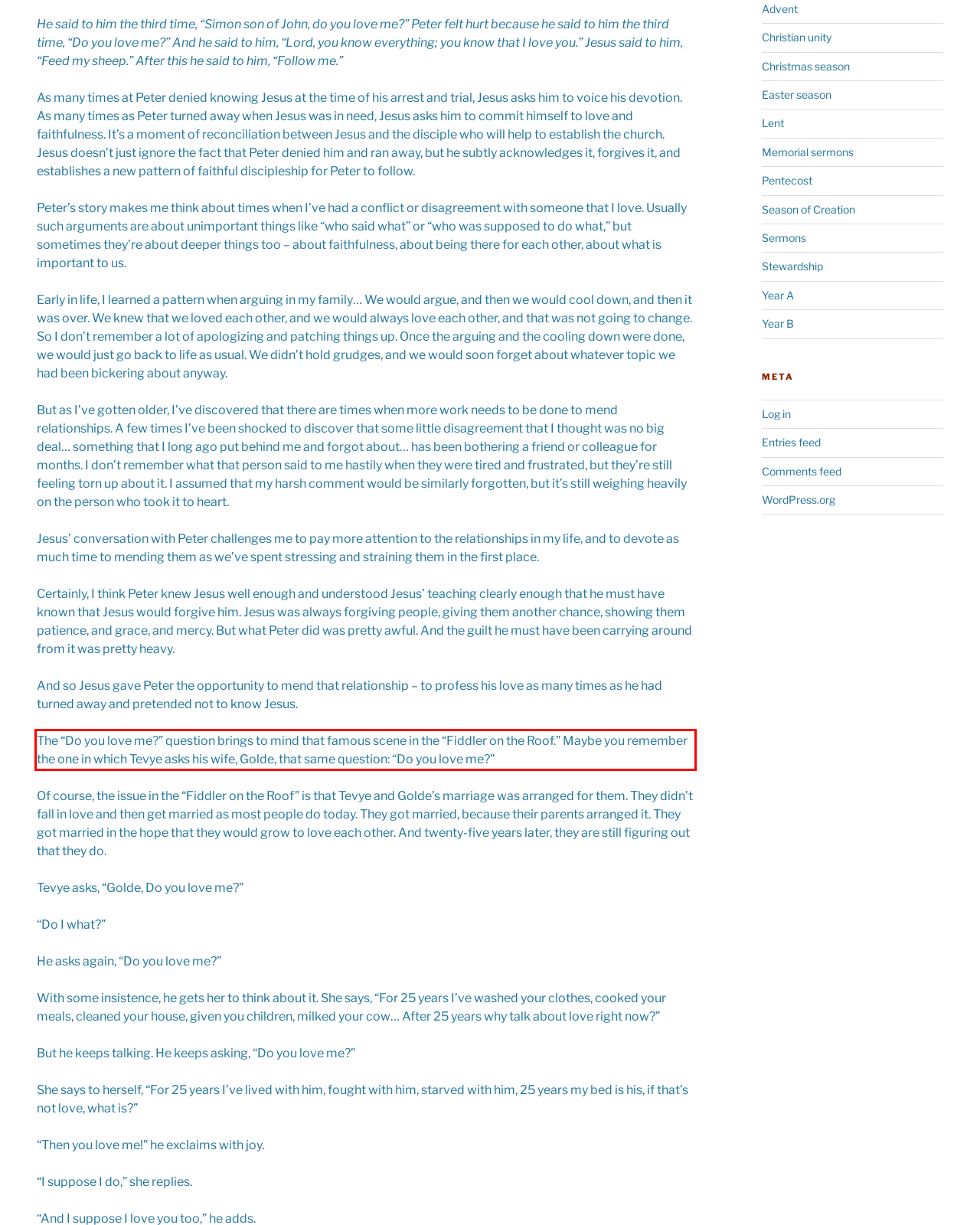Identify the red bounding box in the webpage screenshot and perform OCR to generate the text content enclosed.

The “Do you love me?” question brings to mind that famous scene in the “Fiddler on the Roof.” Maybe you remember the one in which Tevye asks his wife, Golde, that same question: “Do you love me?”